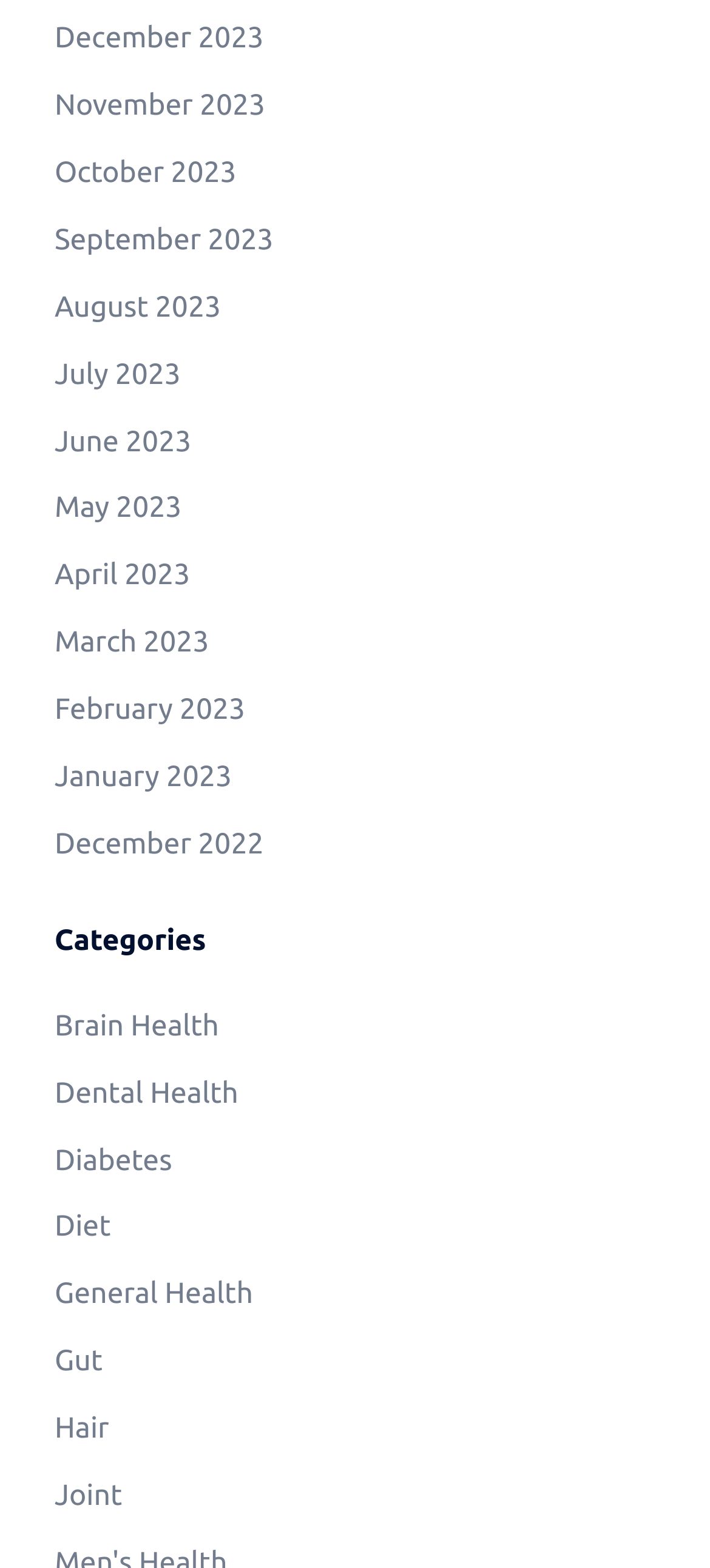Provide a one-word or one-phrase answer to the question:
How many categories are listed?

10